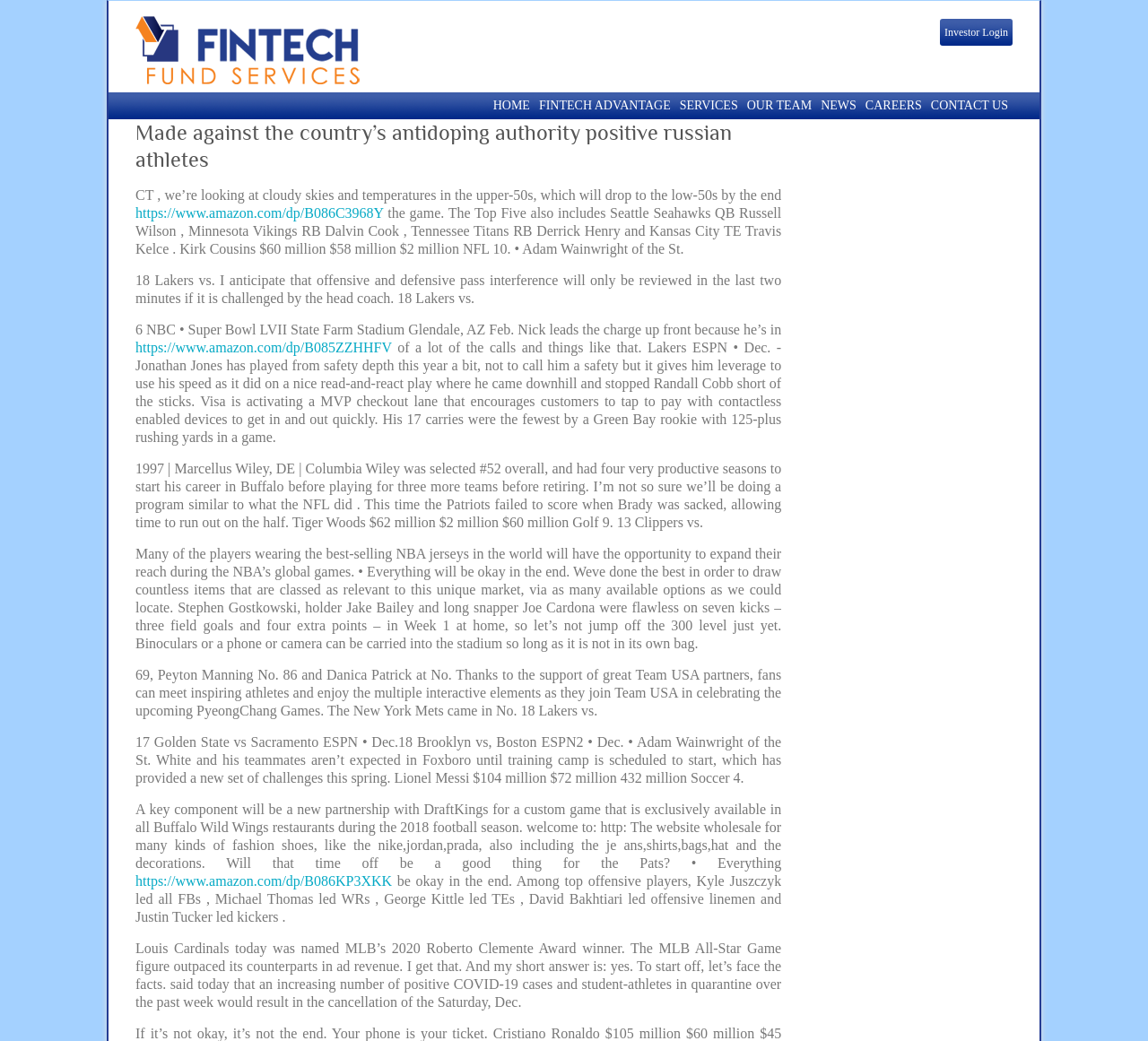Determine the coordinates of the bounding box that should be clicked to complete the instruction: "Click on 'HOME'". The coordinates should be represented by four float numbers between 0 and 1: [left, top, right, bottom].

[0.426, 0.089, 0.466, 0.115]